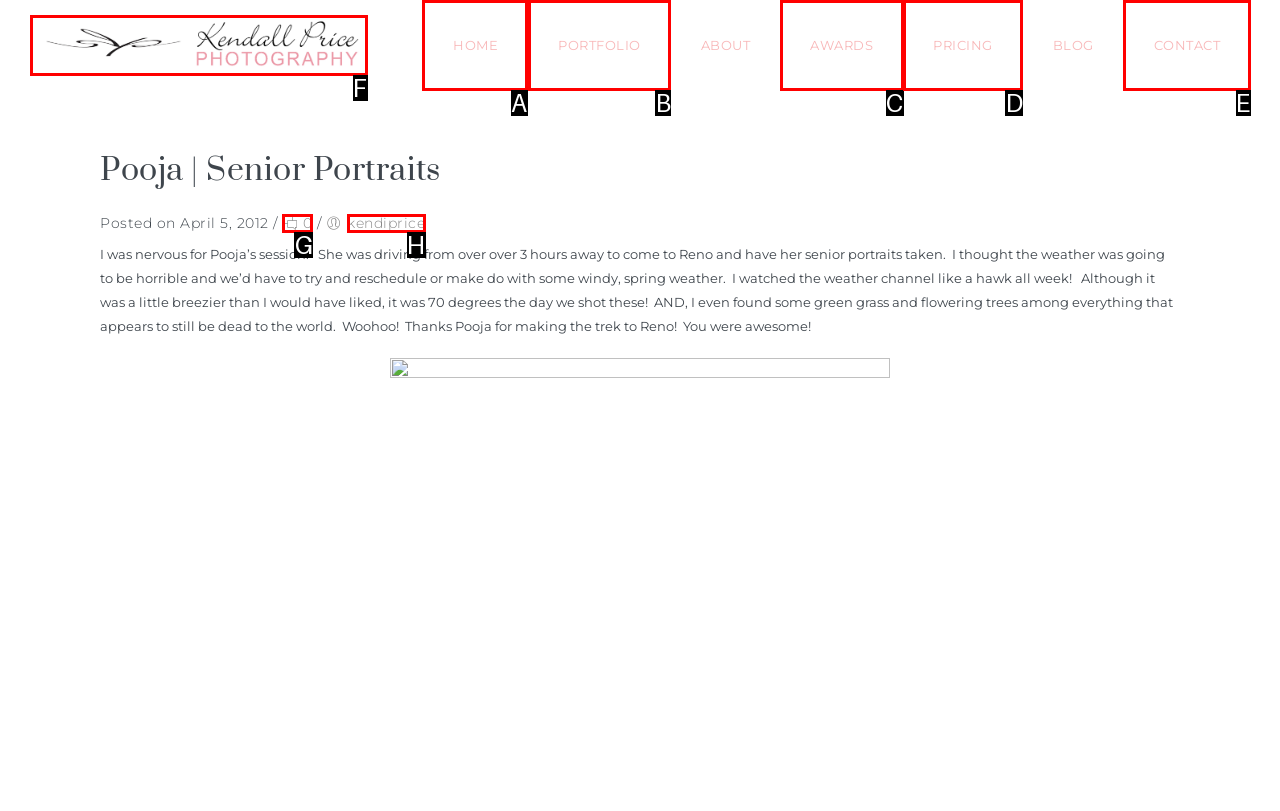For the given instruction: go to home page, determine which boxed UI element should be clicked. Answer with the letter of the corresponding option directly.

A